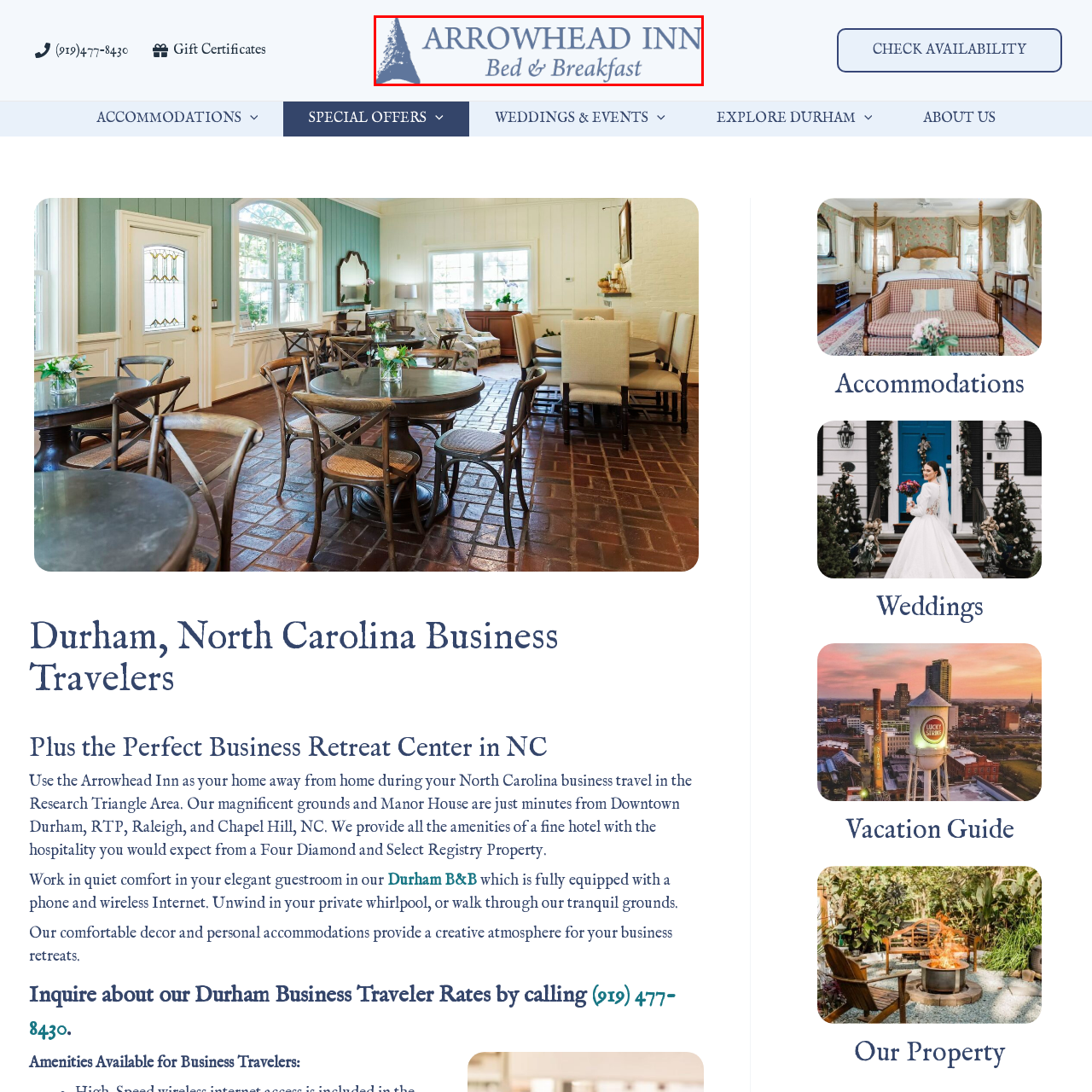Focus on the section encased in the red border, What type of accommodation is Arrowhead Inn? Give your response as a single word or phrase.

Bed & Breakfast